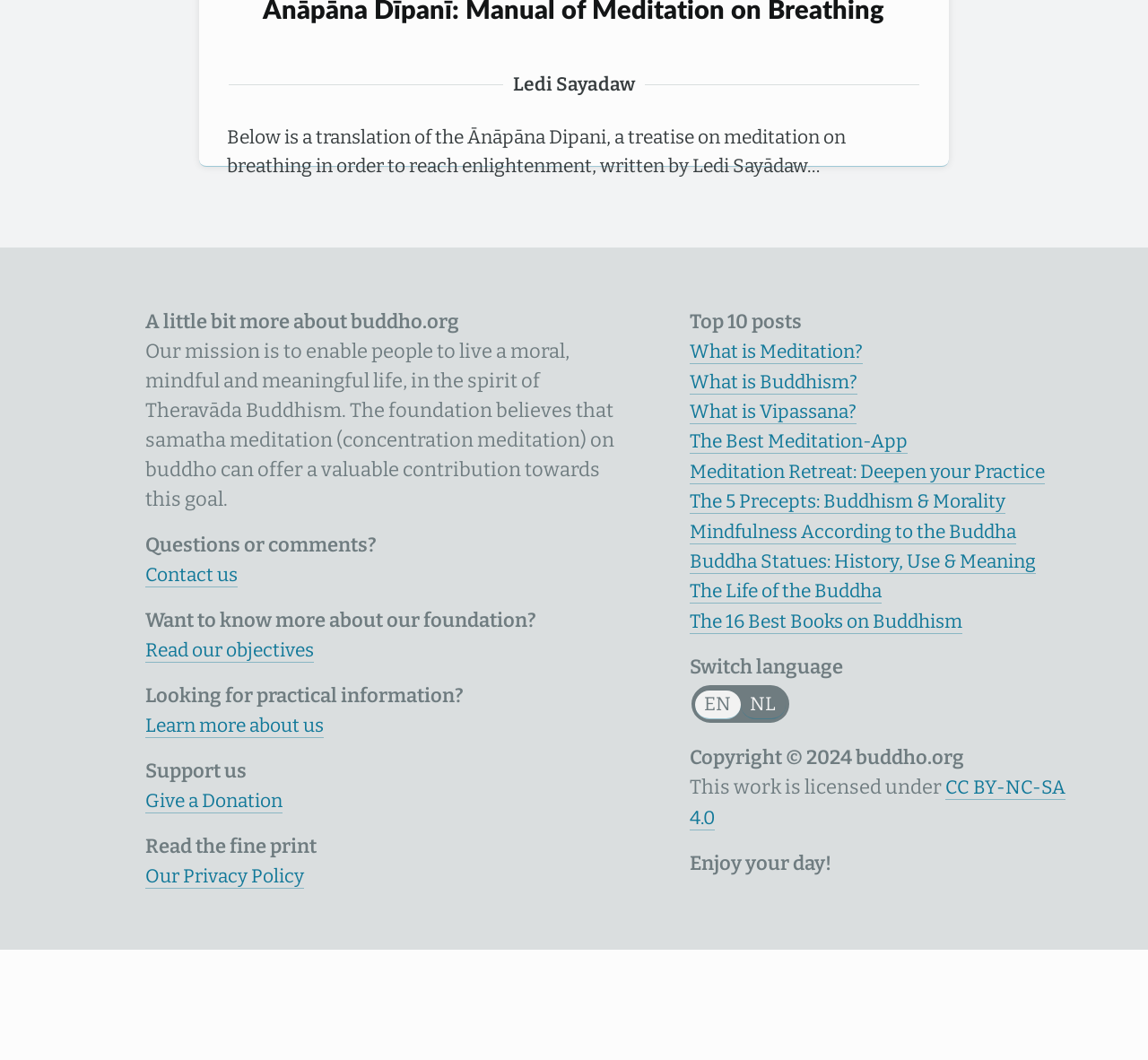Indicate the bounding box coordinates of the element that must be clicked to execute the instruction: "Contact us". The coordinates should be given as four float numbers between 0 and 1, i.e., [left, top, right, bottom].

[0.126, 0.636, 0.211, 0.659]